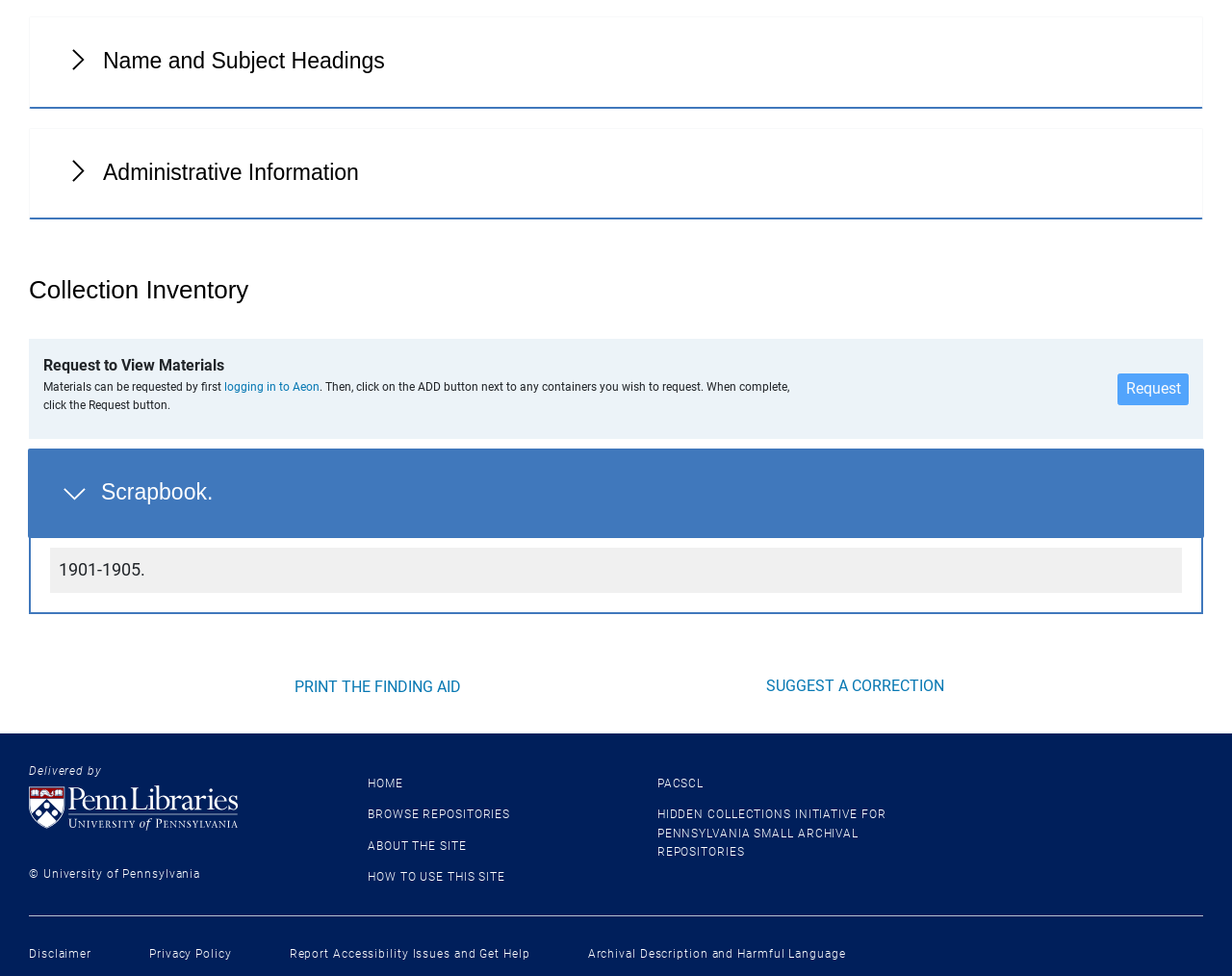Locate the bounding box coordinates of the clickable part needed for the task: "Request to view materials".

[0.907, 0.382, 0.965, 0.415]